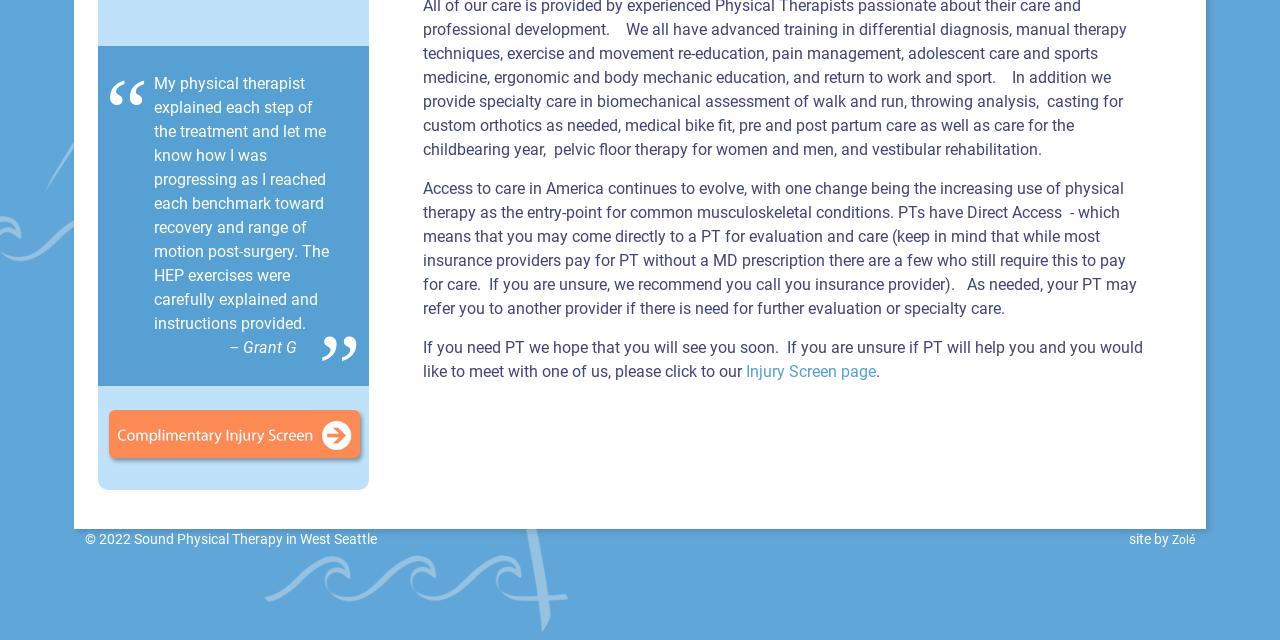Using the webpage screenshot and the element description parent_node: Why Choose Sound PT, determine the bounding box coordinates. Specify the coordinates in the format (top-left x, top-left y, bottom-right x, bottom-right y) with values ranging from 0 to 1.

[0.076, 0.668, 0.288, 0.697]